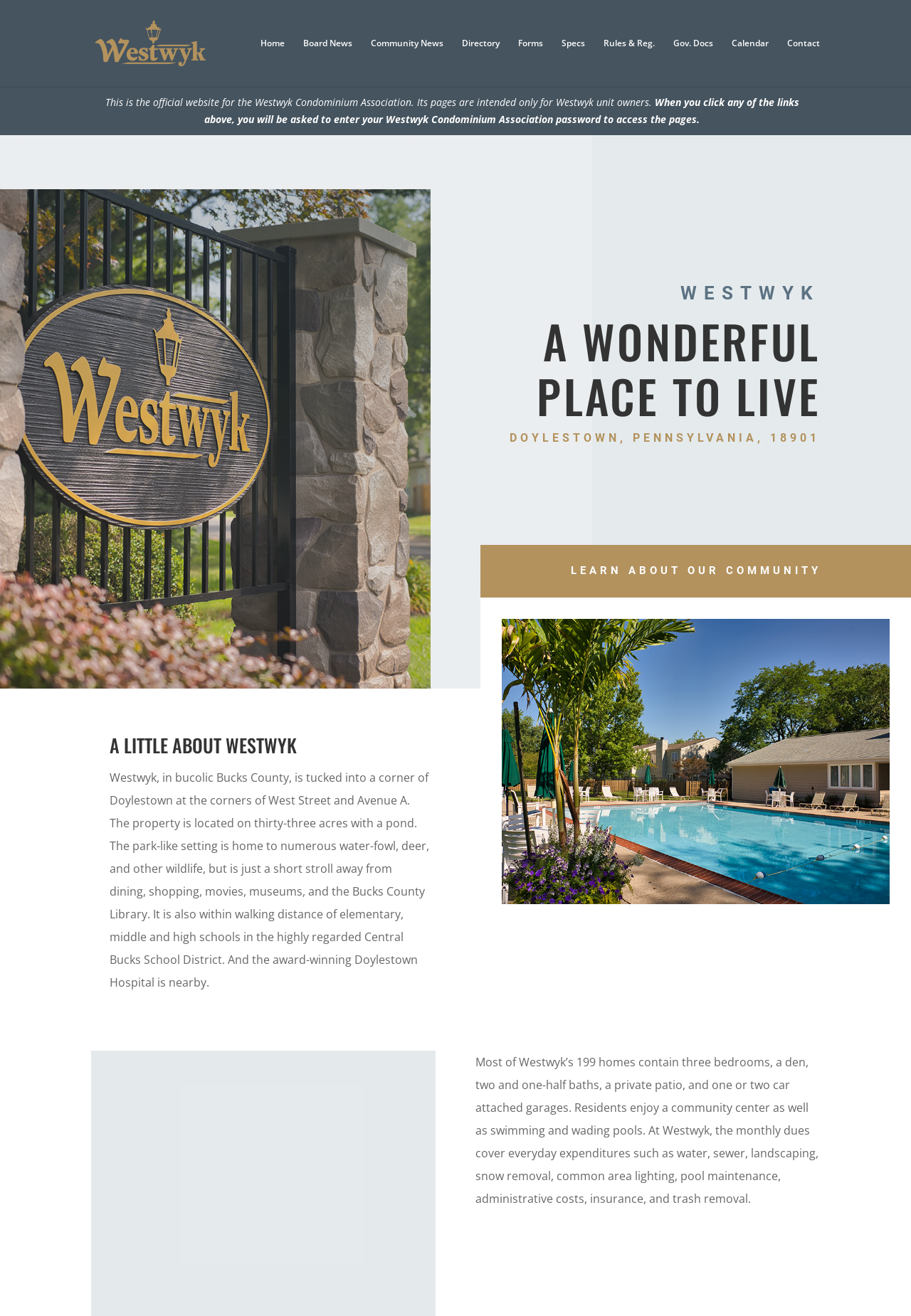Find the bounding box coordinates of the element to click in order to complete this instruction: "Contact the Westwyk Condo Association". The bounding box coordinates must be four float numbers between 0 and 1, denoted as [left, top, right, bottom].

[0.864, 0.029, 0.9, 0.066]